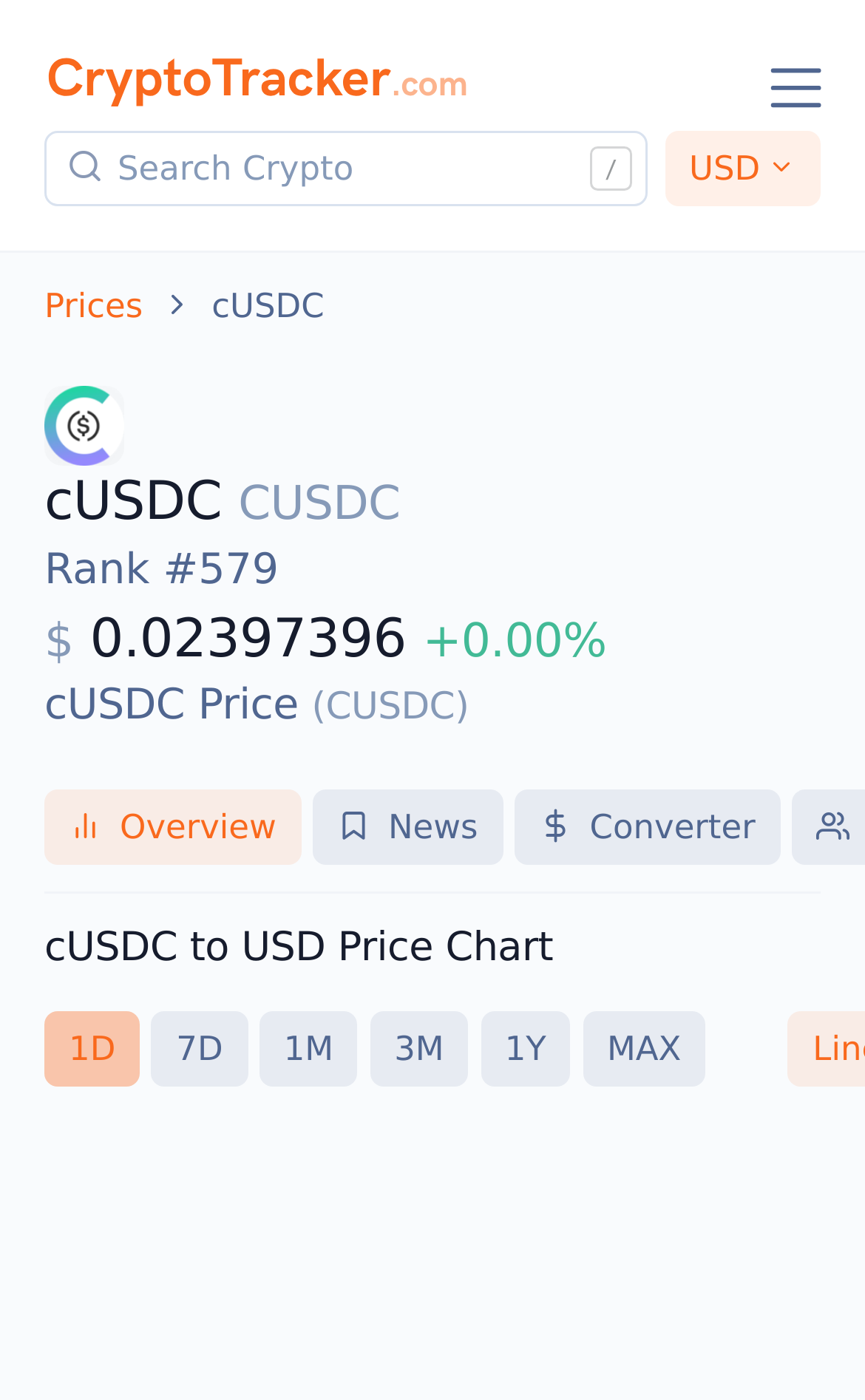Determine and generate the text content of the webpage's headline.

cUSDC to USD Price Chart